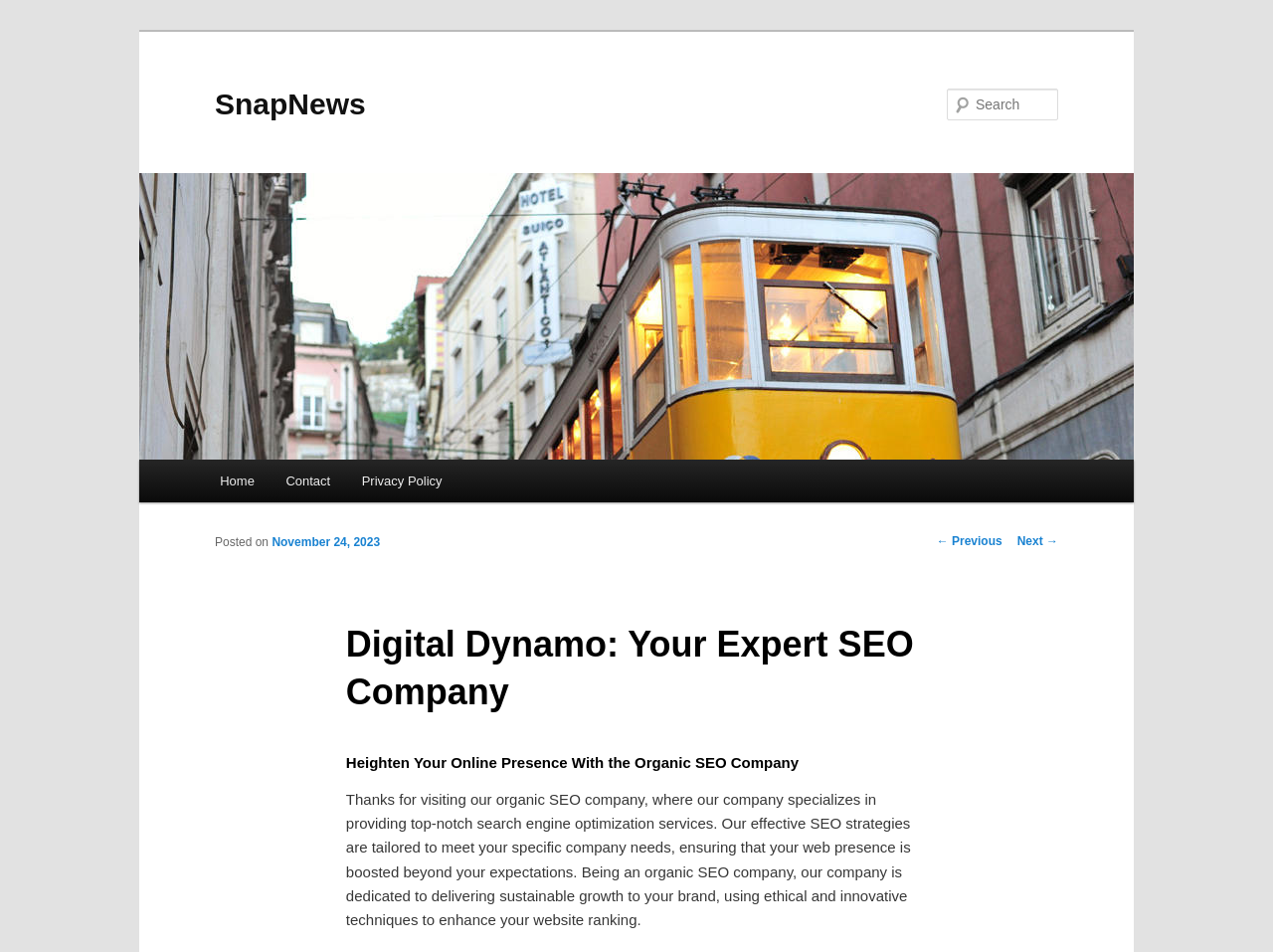What is the purpose of the company?
Carefully examine the image and provide a detailed answer to the question.

The purpose of the company can be inferred from the text 'Thanks for visiting our organic SEO company, where our company specializes in providing top-notch search engine optimization services.' which indicates that the company provides SEO services.